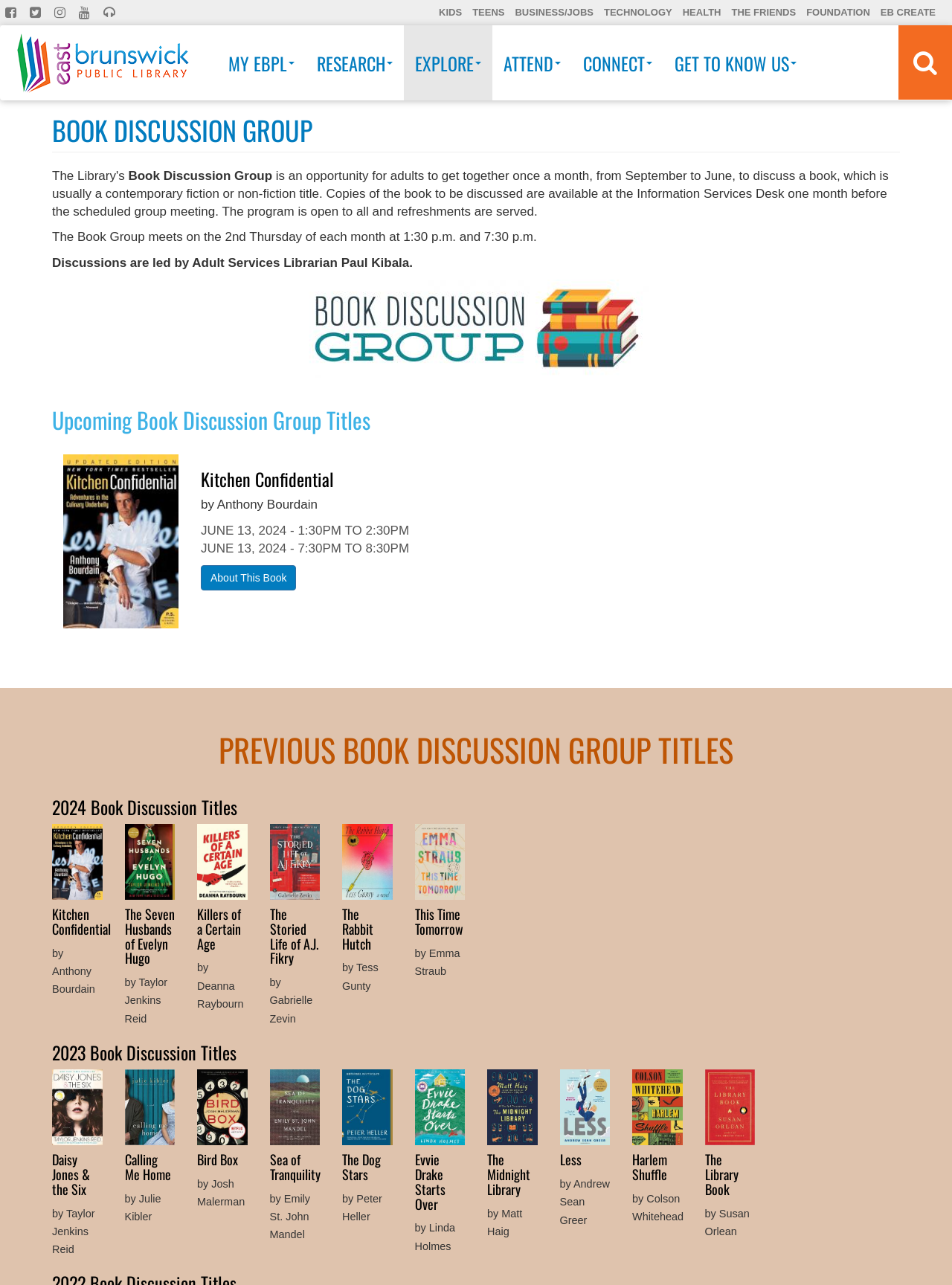Please locate the bounding box coordinates of the element that needs to be clicked to achieve the following instruction: "Click on 'NEXT' to go to 'Distinct Matter Of Experts With Insurance Brokerage Finance'". The coordinates should be four float numbers between 0 and 1, i.e., [left, top, right, bottom].

None